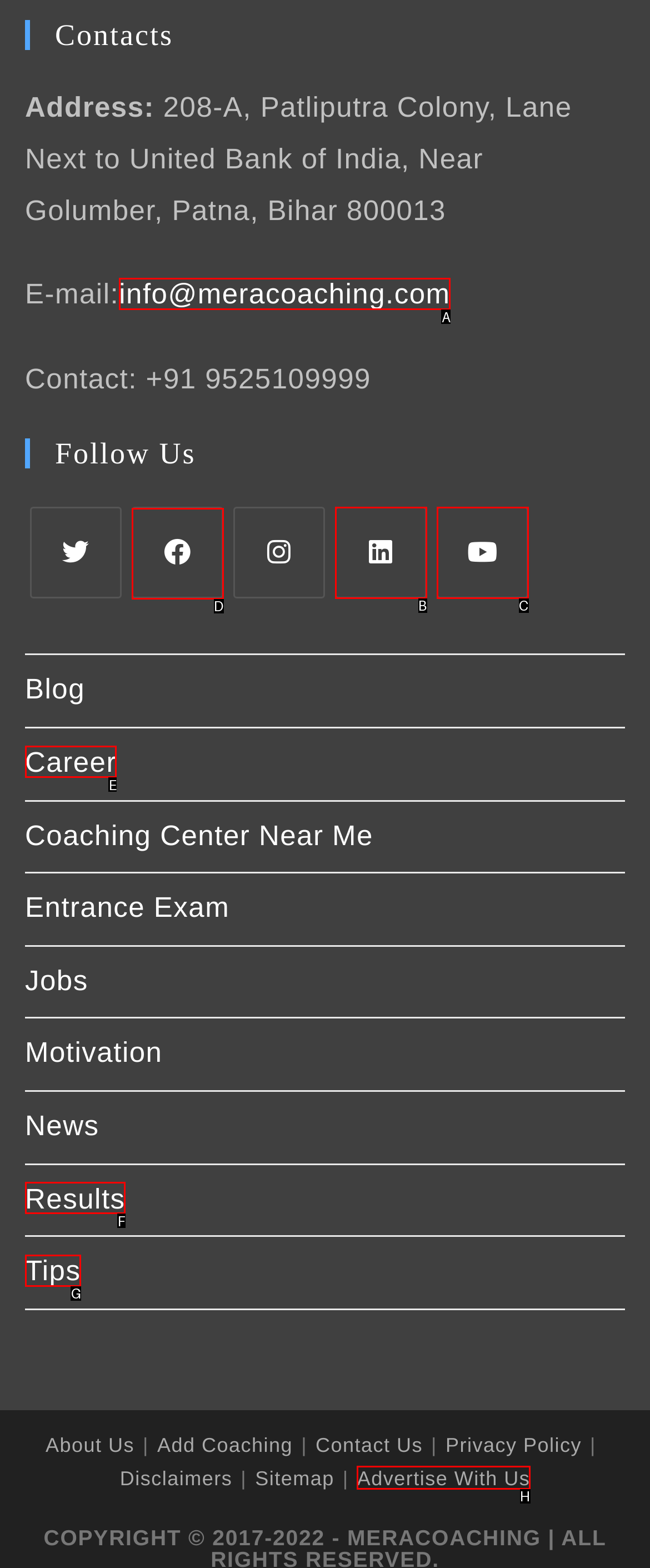From the available options, which lettered element should I click to complete this task: Follow on Facebook?

D